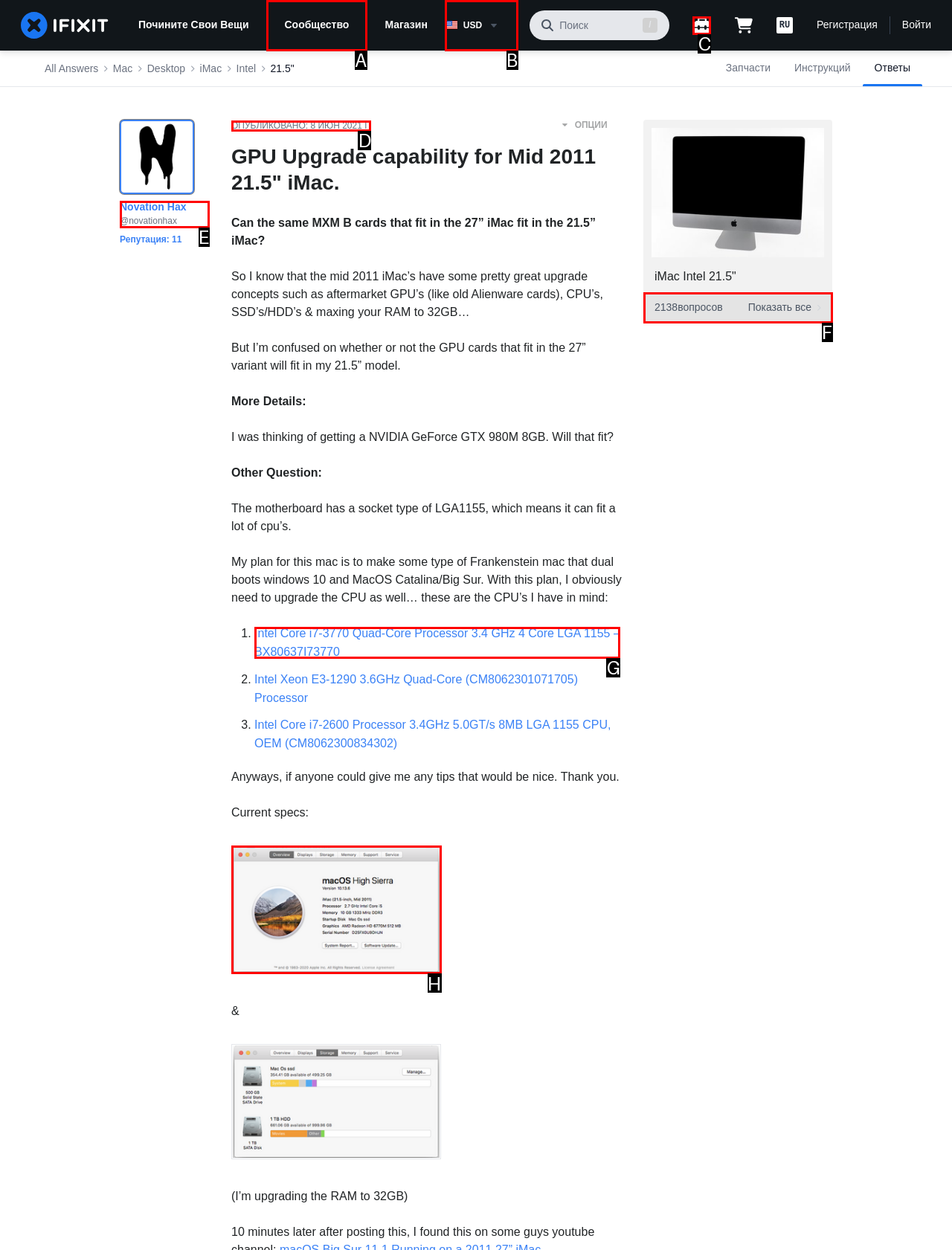Examine the description: PDF下载 ( 5591 KB) and indicate the best matching option by providing its letter directly from the choices.

None